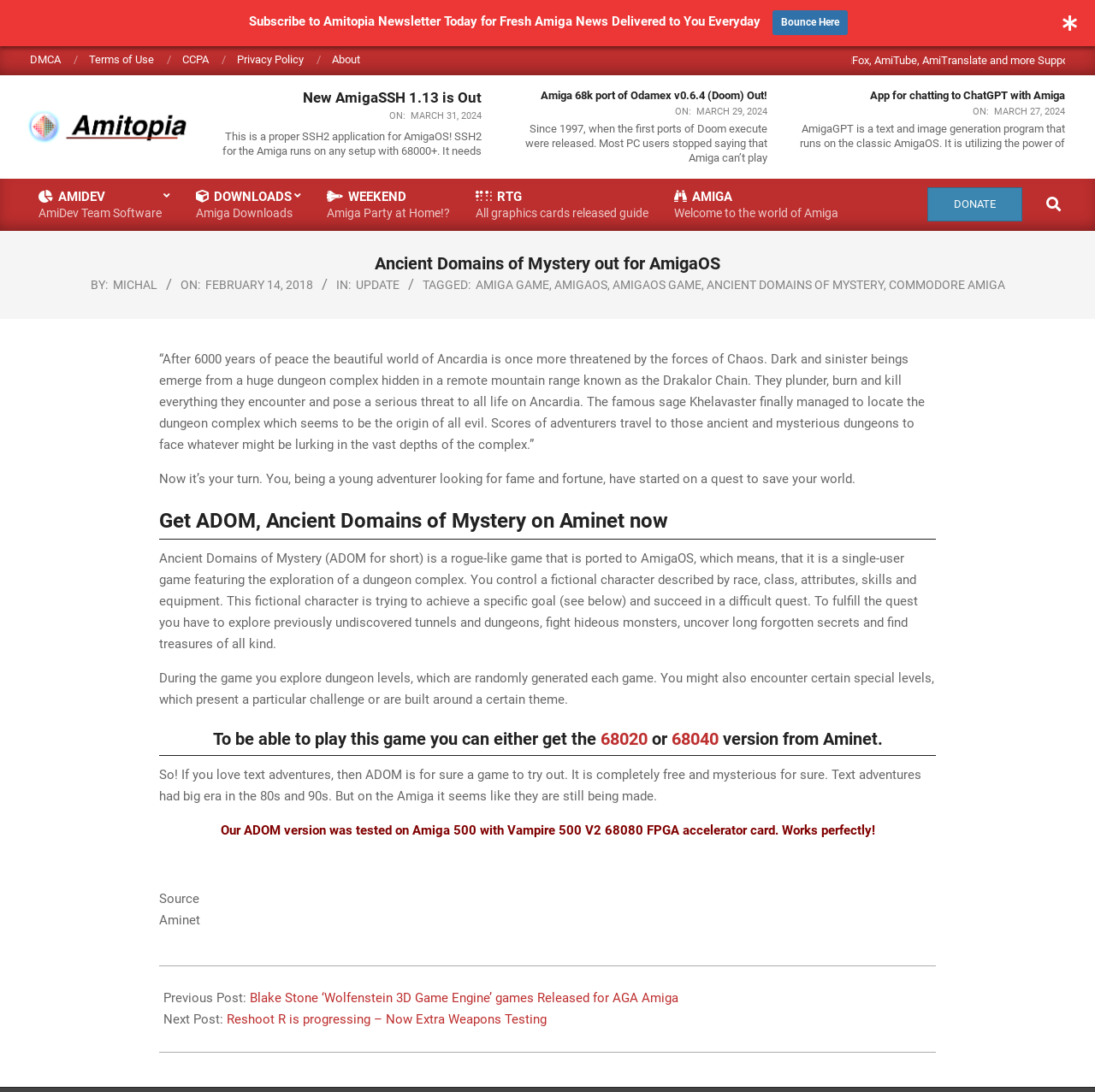What is the topic of the article?
Please give a detailed answer to the question using the information shown in the image.

I determined the answer by reading the heading 'Ancient Domains of Mystery out for AmigaOS' and the subsequent text which describes the game.